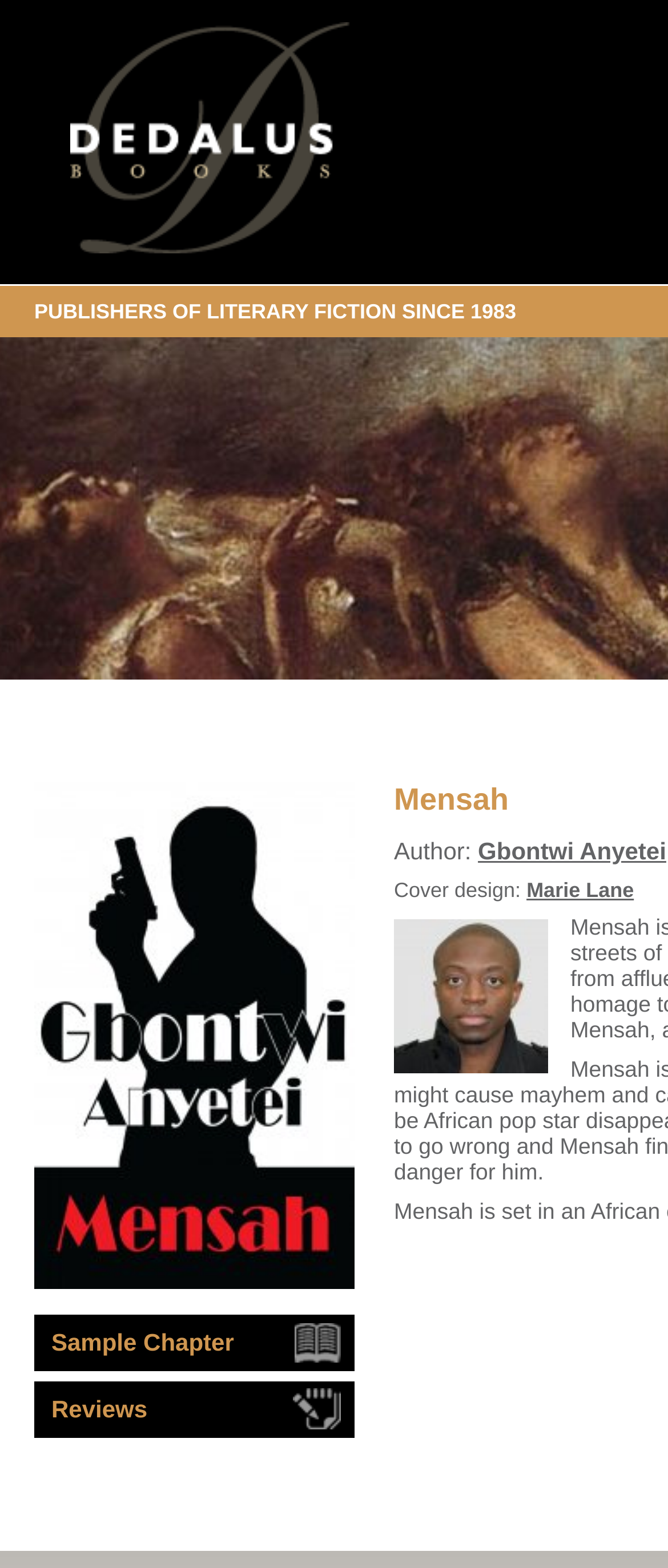Identify the bounding box coordinates for the UI element mentioned here: "Gbontwi Anyetei". Provide the coordinates as four float values between 0 and 1, i.e., [left, top, right, bottom].

[0.715, 0.534, 0.997, 0.551]